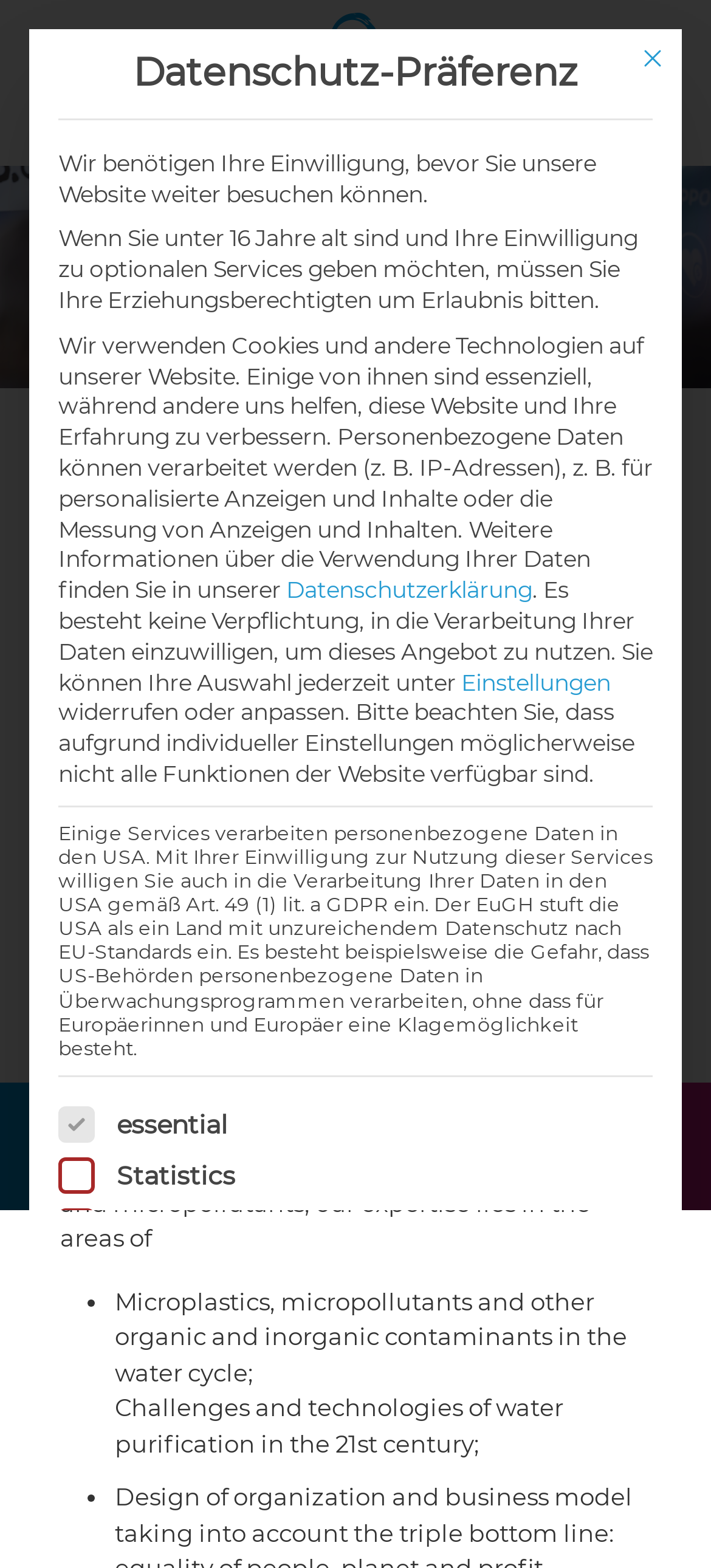What happens if users do not consent to data processing?
Please answer the question as detailed as possible.

The paragraph states that users are not obligated to consent to data processing, but if they do not, some website functions may not be available. This implies that certain features or services on the website require user consent to process their data.